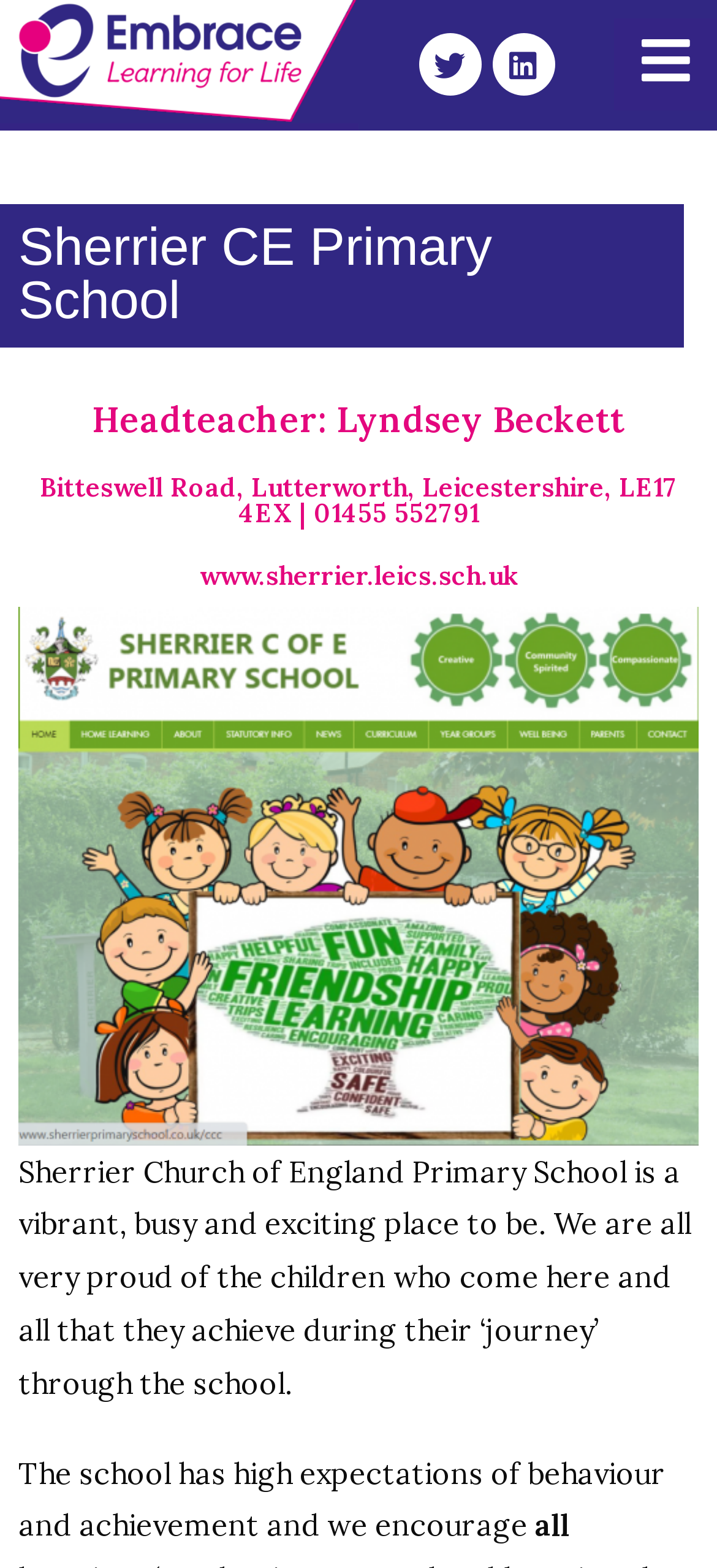What type of school is Sherrier CE Primary School?
Using the visual information, answer the question in a single word or phrase.

Church of England Primary School